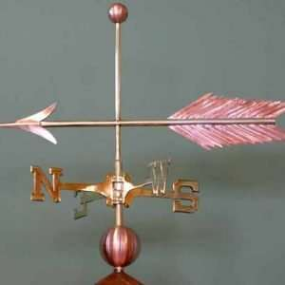Explain the details of the image you are viewing.

The image showcases a beautifully crafted Long Tail Arrow Weathervane, a decorative piece traditionally used to indicate wind direction. The weathervane features a sleek metallic design with an arrow pointing to the east and elegant letters 'N', 'E', 'S', and 'W', representing the cardinal directions. The structure is topped with a rounded finial, sitting above a spherical base which adds to its aesthetic appeal. Set against a muted green background, the weathervane exemplifies both functionality and artistry, making it a stunning centerpiece for any outdoor setting or home decor.